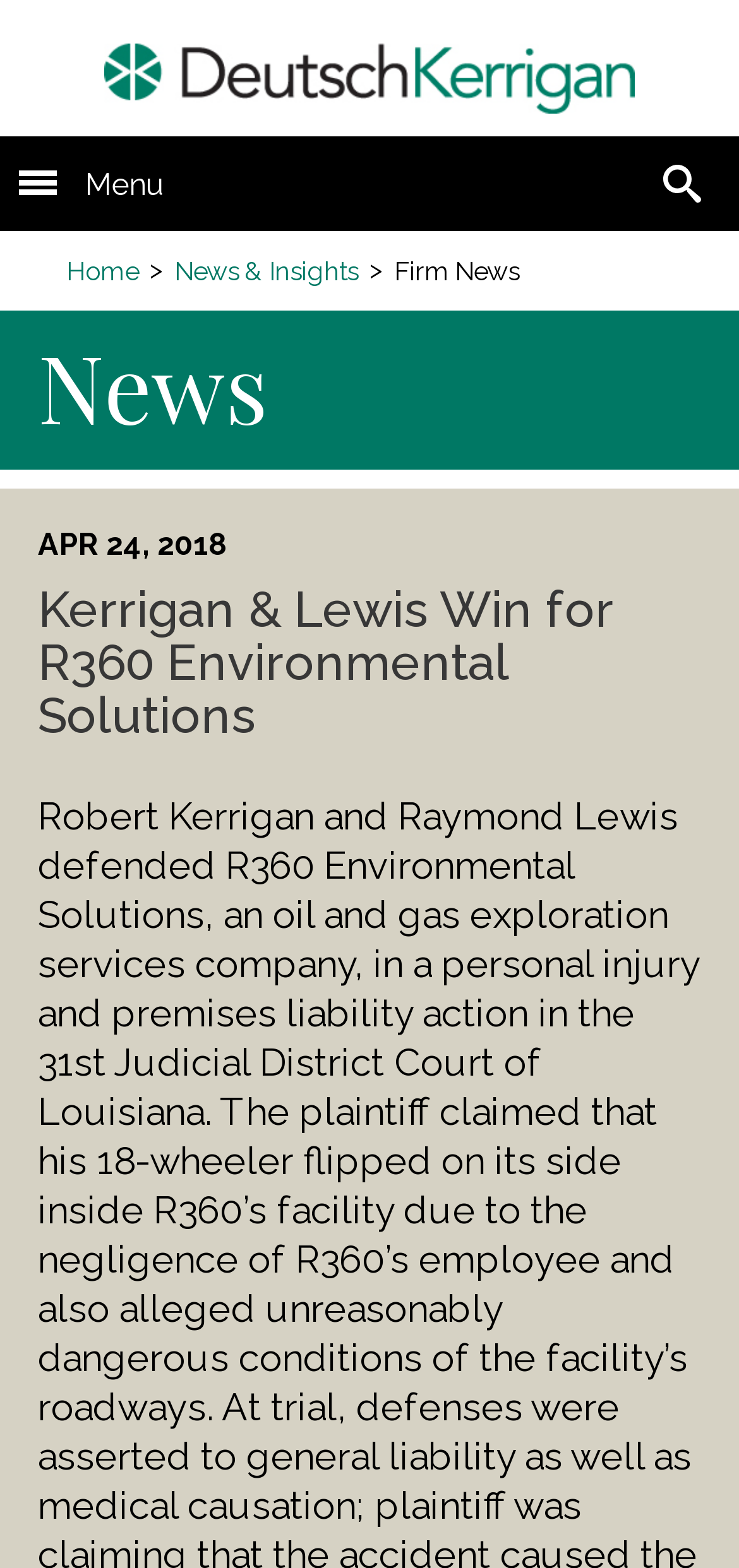Write a detailed summary of the webpage, including text, images, and layout.

The webpage appears to be a news article or a blog post from a law firm, Kerrigan & Lewis. At the top, there is a header section with the firm's name "DKS" accompanied by an image of the firm's logo. Below the header, there is a navigation menu with a "Toggle navigation Menu" button and a "Toggle Search" link on the right side. 

The main content of the webpage is divided into two sections. On the left side, there are links to different sections of the website, including "Home" and "News & Insights". On the right side, there is a section titled "Firm News" with a news article. The article is titled "Kerrigan & Lewis Win for R360 Environmental Solutions" and has a date "APR 24, 2018" below it. The article's content is not explicitly mentioned, but based on the meta description, it appears to be about Robert Kerrigan and Raymond Lewis successfully defending an oil and gas exploration services company in a personal injury and premises liability action.